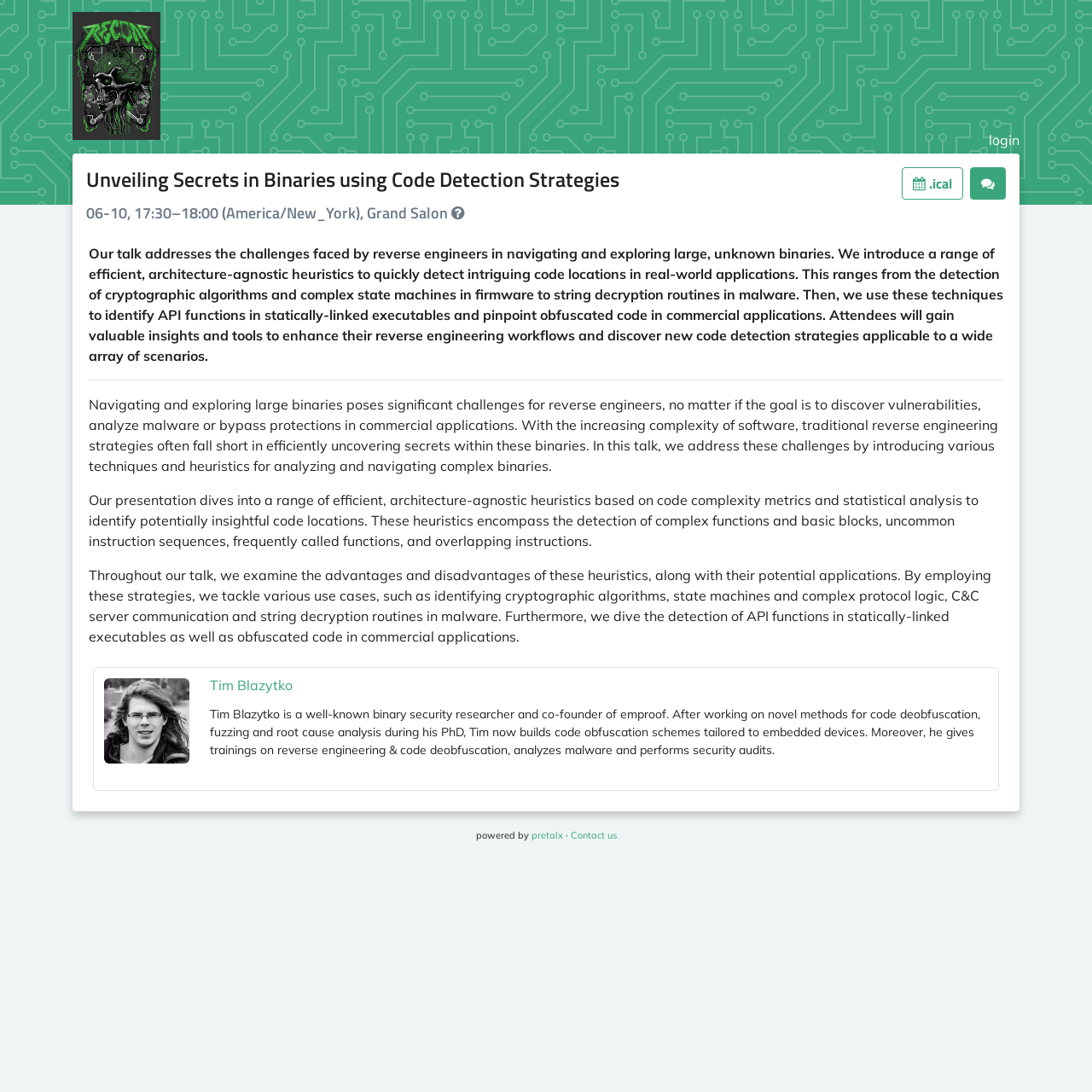Respond to the question below with a concise word or phrase:
What is the location of the event's logo?

Top left